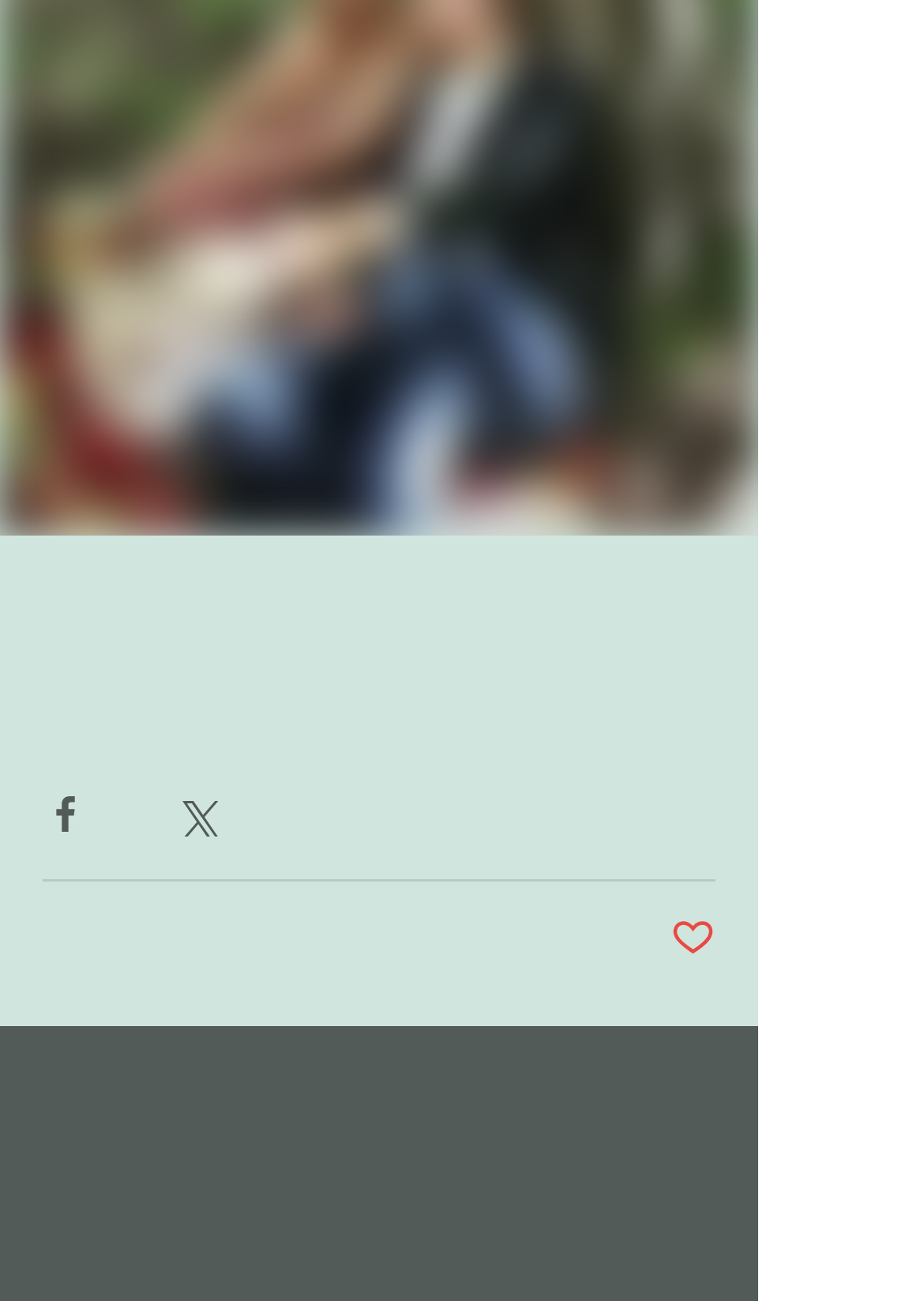Given the description of the UI element: "Post not marked as liked", predict the bounding box coordinates in the form of [left, top, right, bottom], with each value being a float between 0 and 1.

[0.726, 0.703, 0.774, 0.743]